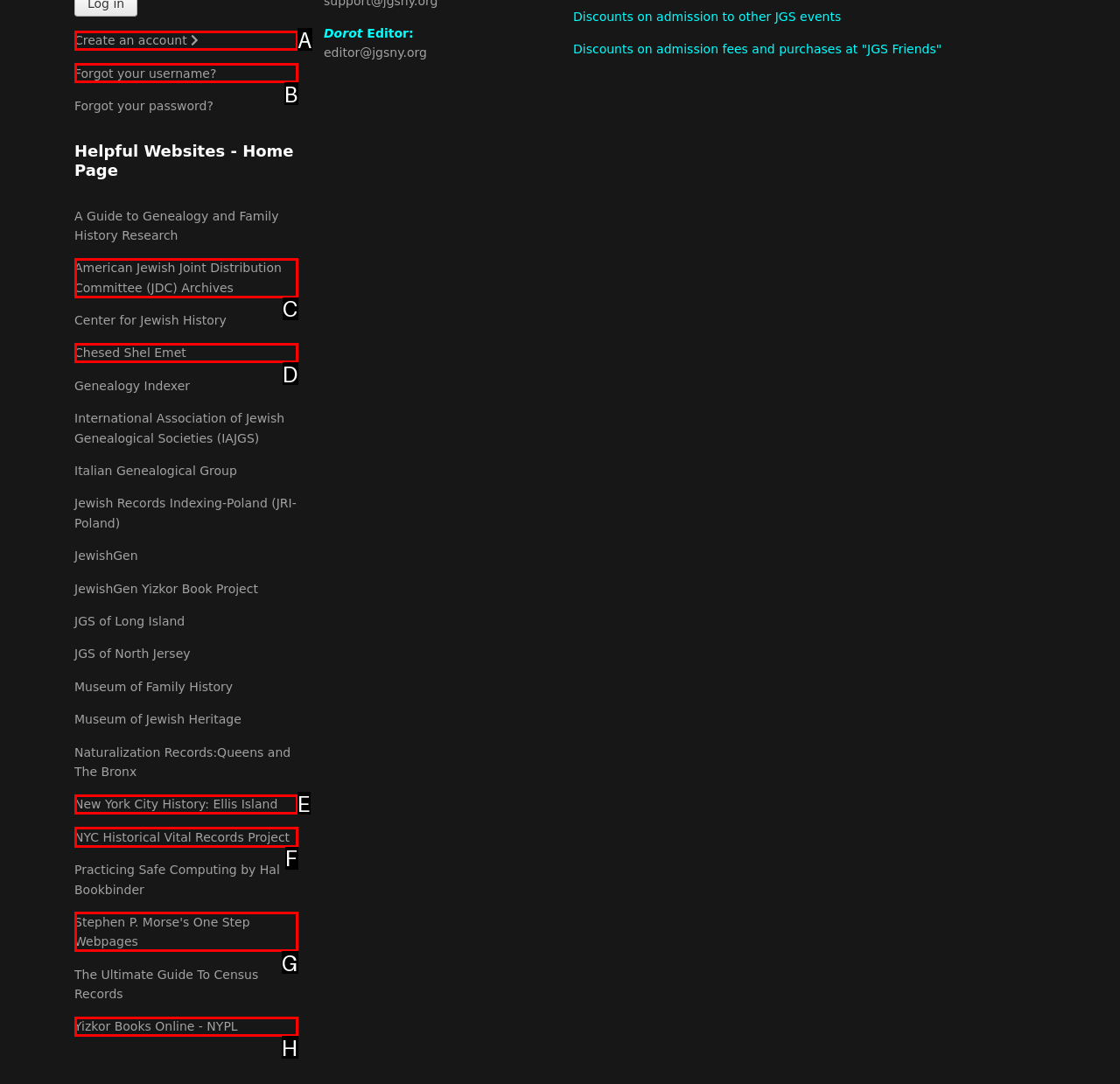From the options presented, which lettered element matches this description: Yizkor Books Online - NYPL
Reply solely with the letter of the matching option.

H